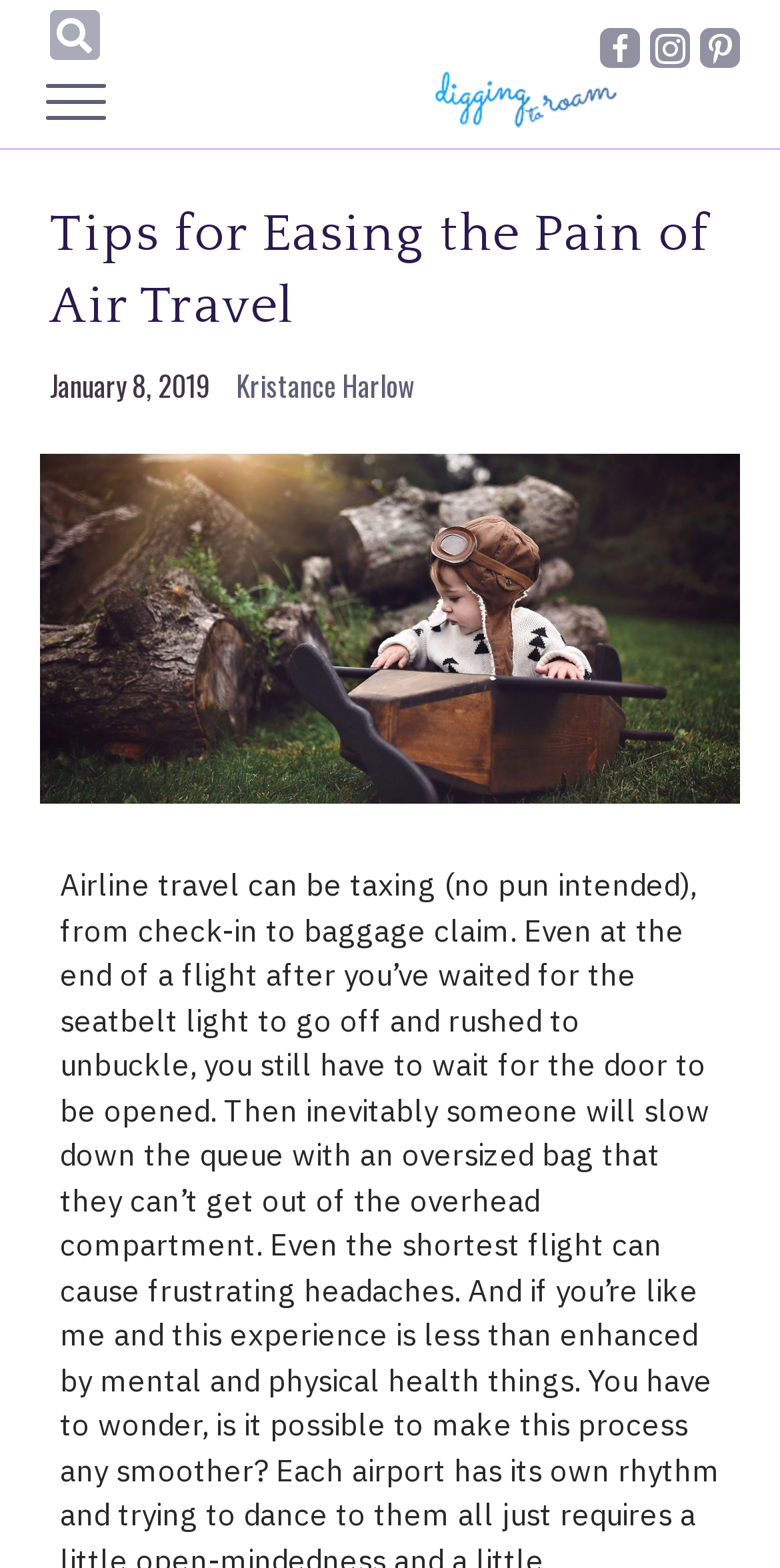How many social media buttons are there?
Using the image as a reference, answer with just one word or a short phrase.

3